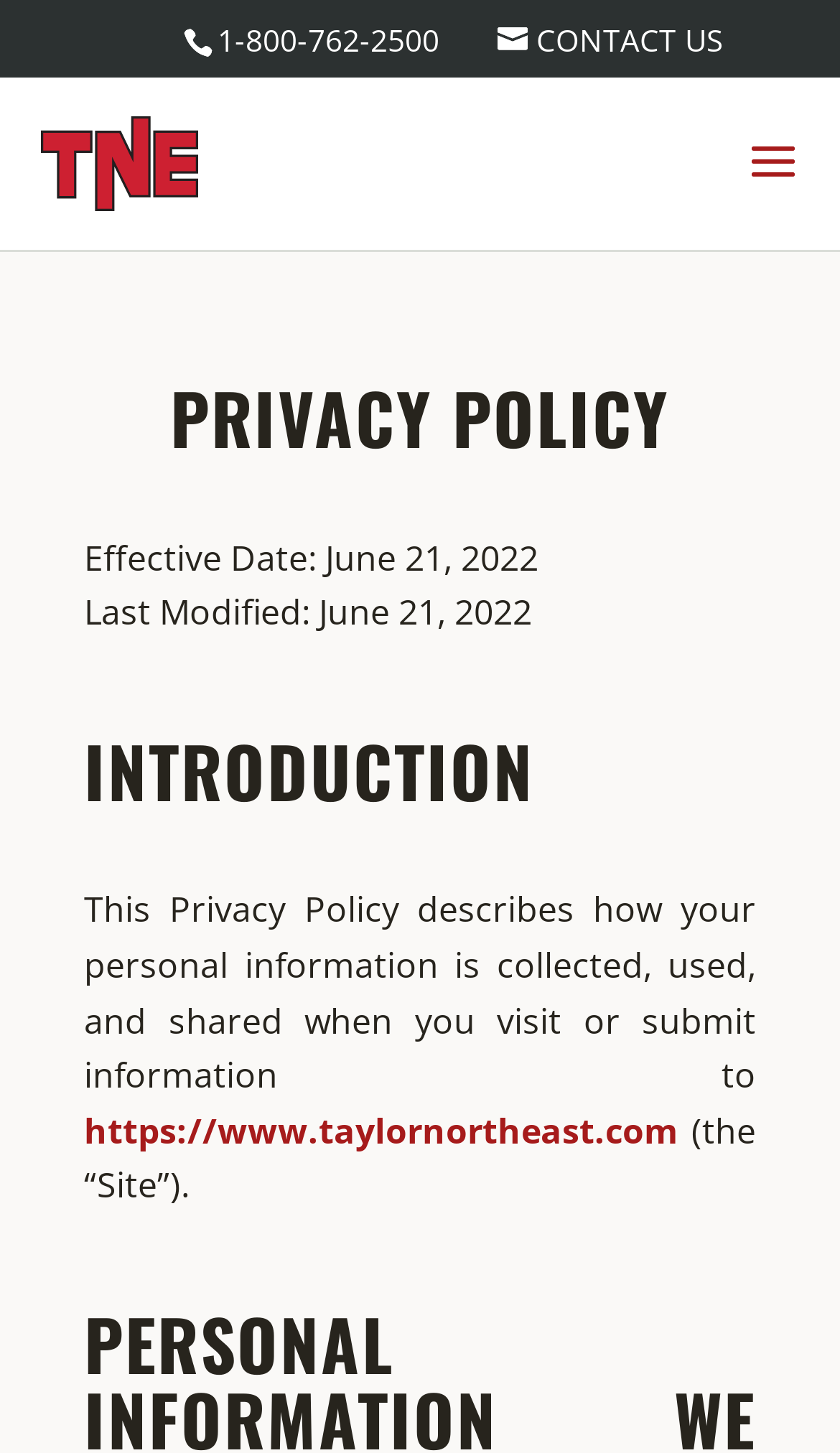Please give a short response to the question using one word or a phrase:
What is the URL of the website?

https://www.taylornortheast.com